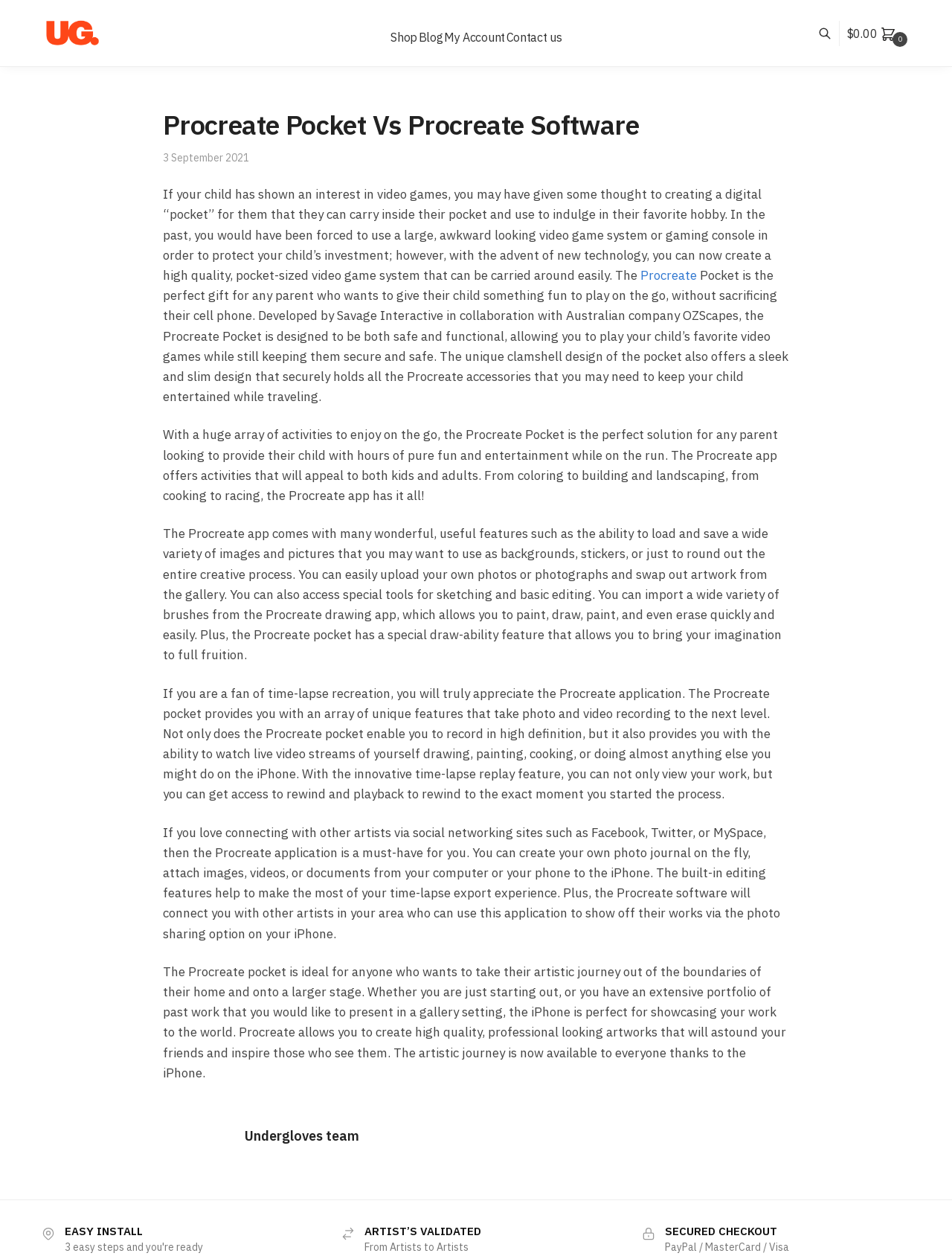What is the unique feature of the Procreate pocket that allows users to record and watch live video streams?
Using the visual information from the image, give a one-word or short-phrase answer.

Time-lapse replay feature